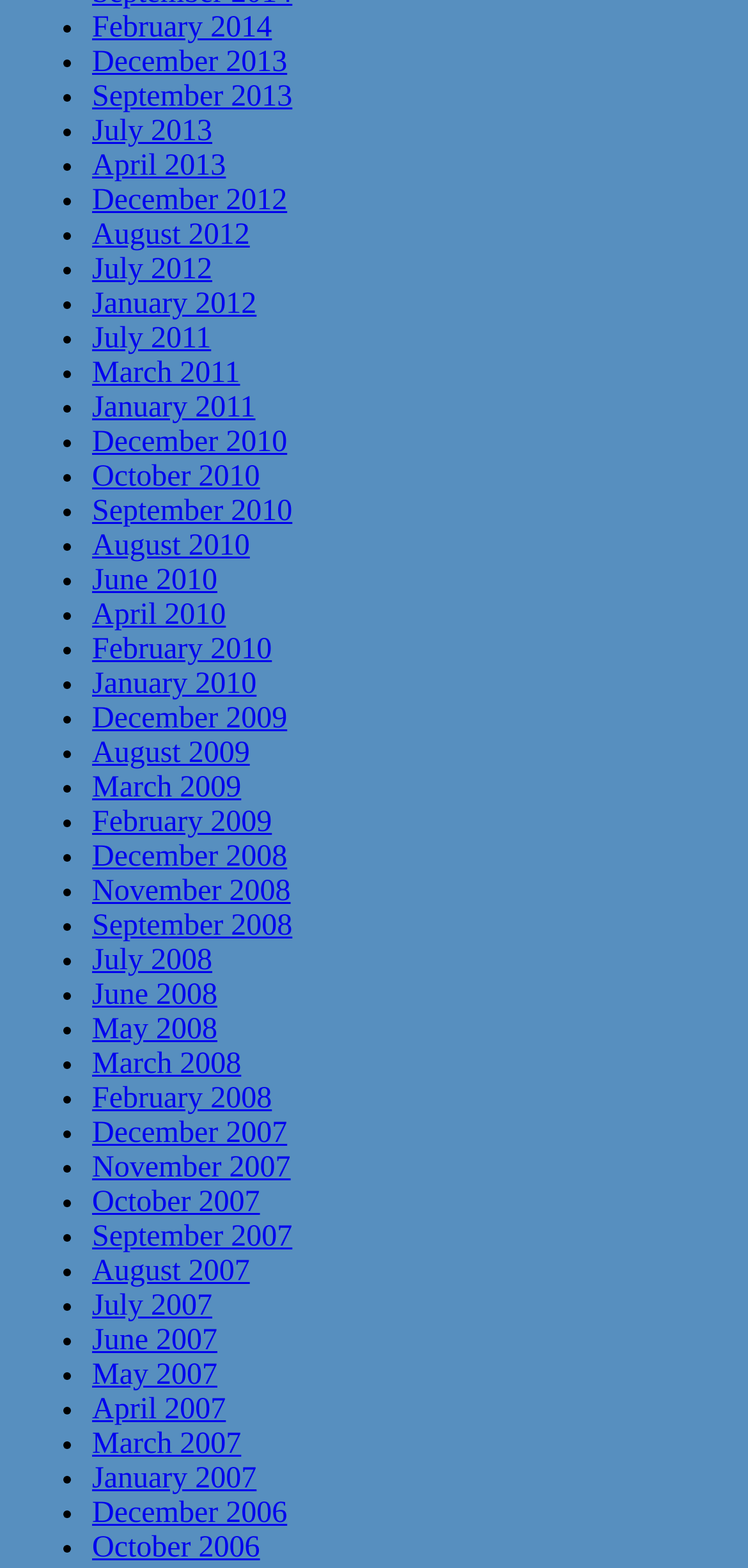Please specify the coordinates of the bounding box for the element that should be clicked to carry out this instruction: "View December 2013". The coordinates must be four float numbers between 0 and 1, formatted as [left, top, right, bottom].

[0.123, 0.03, 0.384, 0.051]